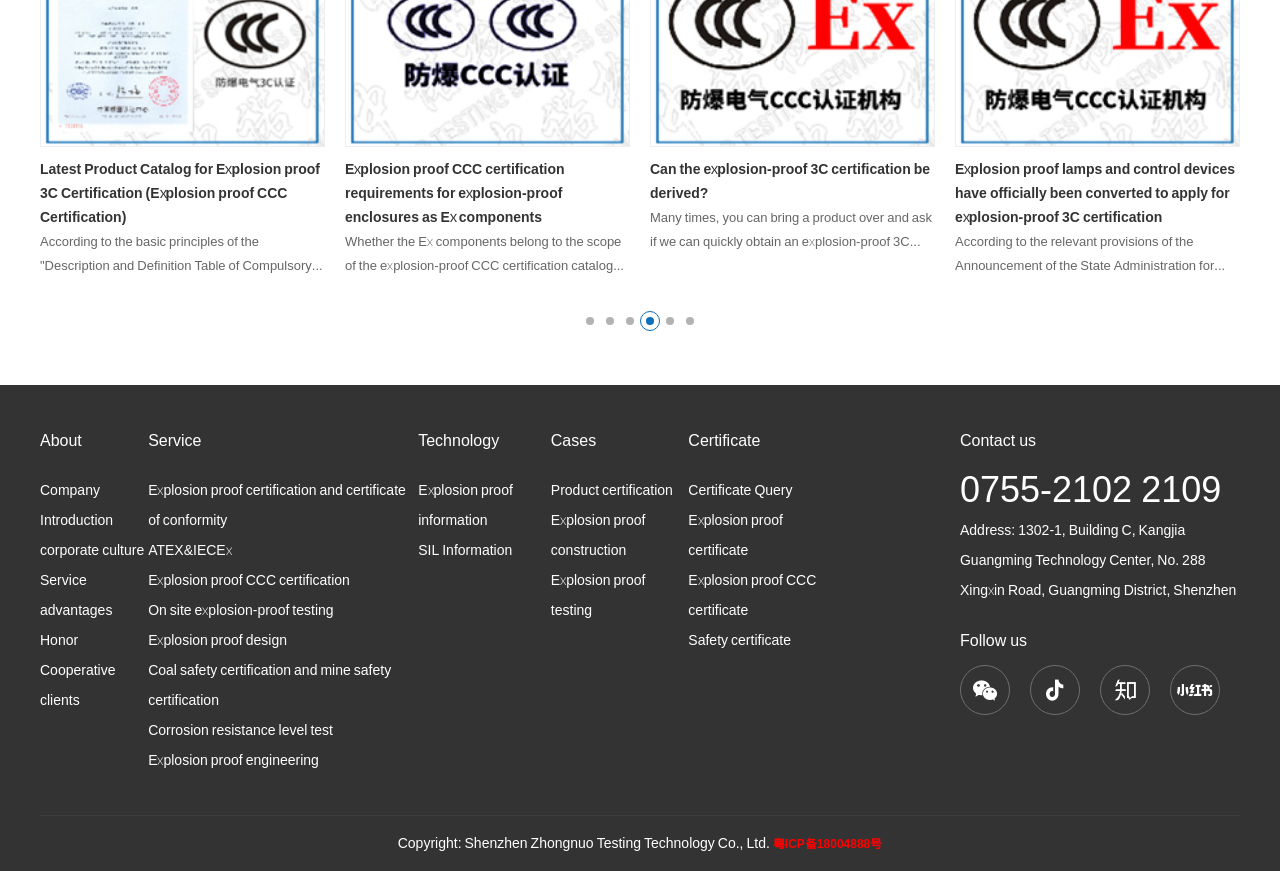Specify the bounding box coordinates of the element's region that should be clicked to achieve the following instruction: "Contact us". The bounding box coordinates consist of four float numbers between 0 and 1, in the format [left, top, right, bottom].

[0.75, 0.492, 0.809, 0.518]